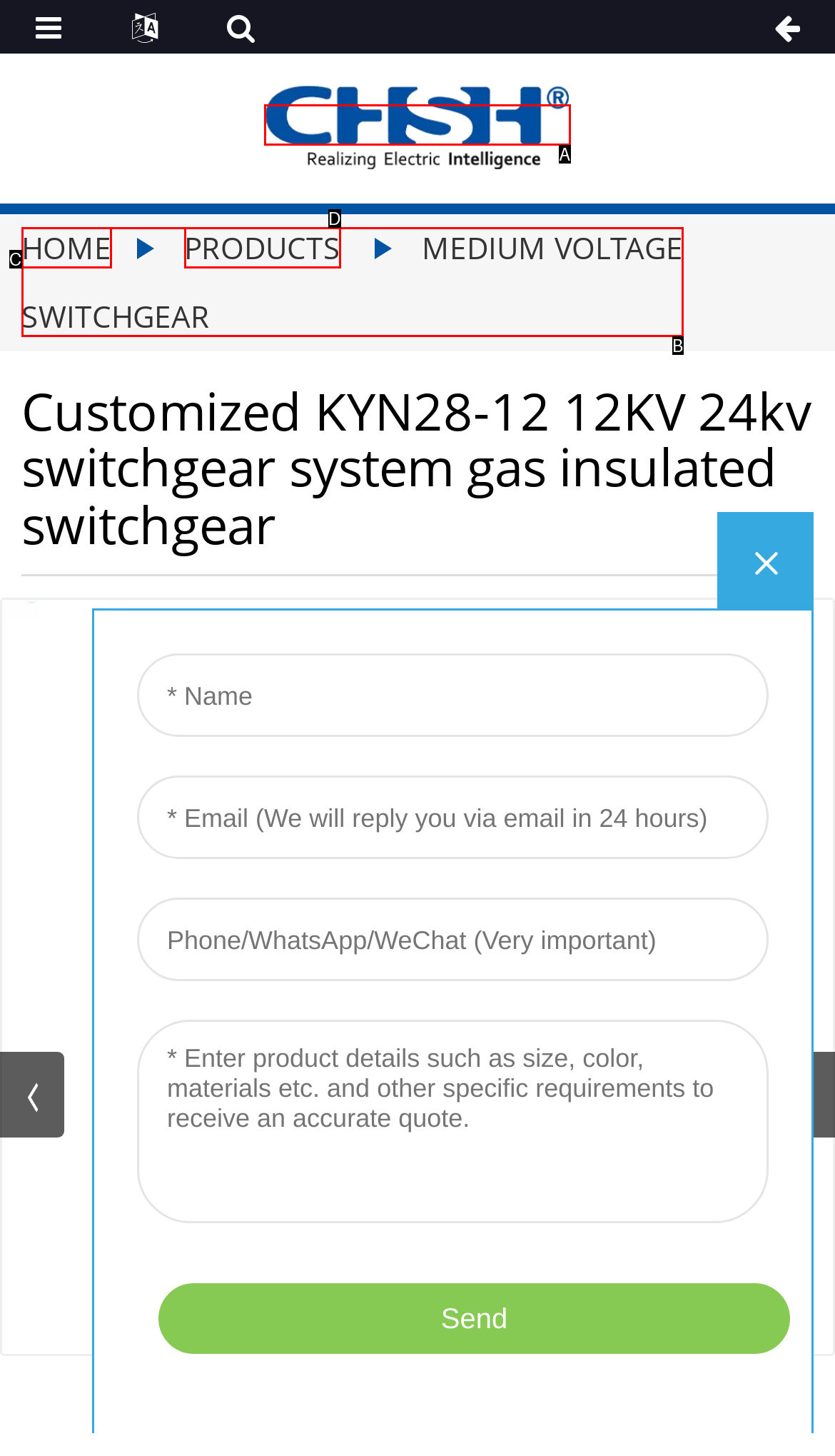Determine which option matches the element description: alt="logo-1"
Reply with the letter of the appropriate option from the options provided.

A